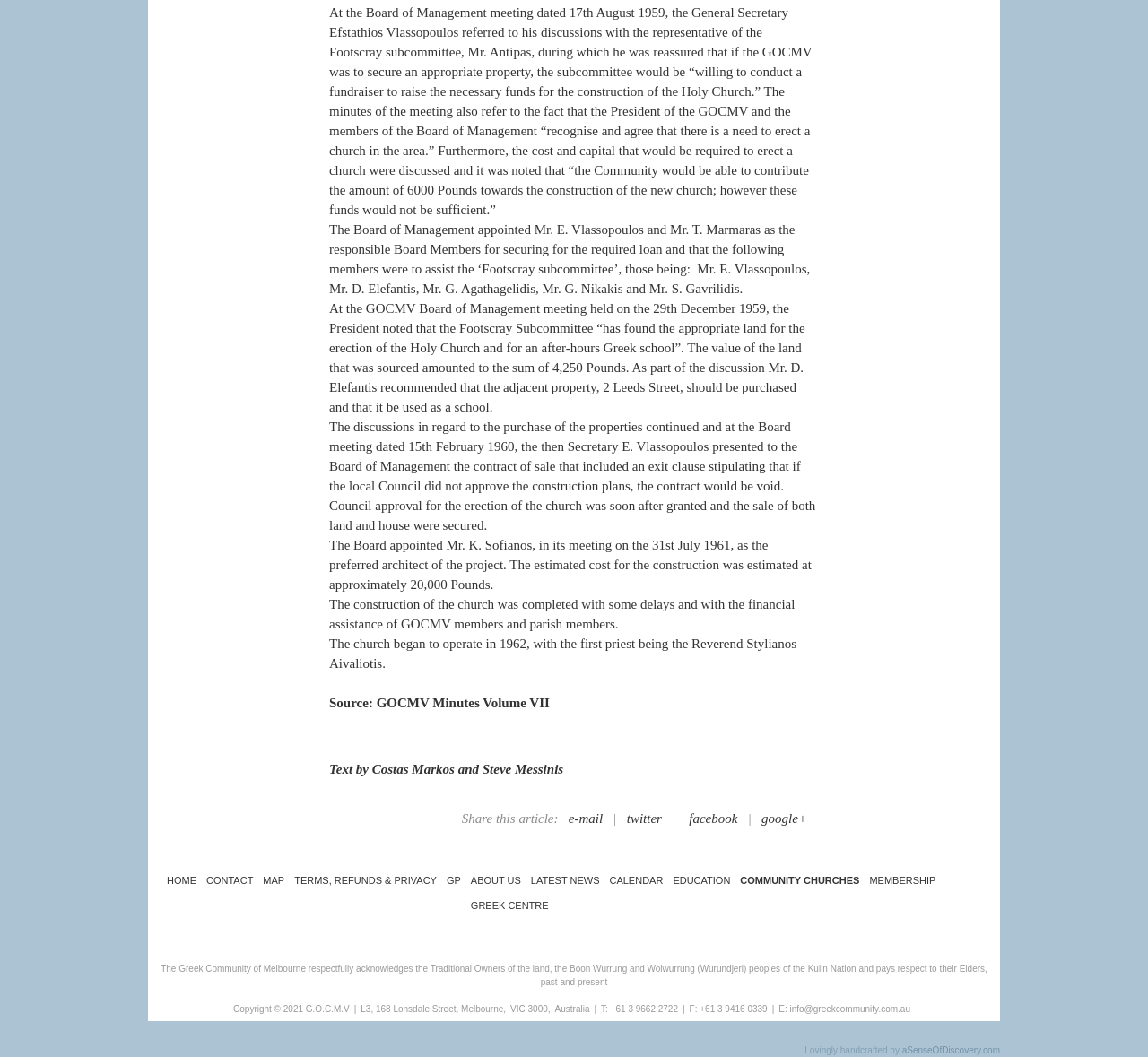Locate the bounding box coordinates of the region to be clicked to comply with the following instruction: "Contact the Greek Community of Melbourne". The coordinates must be four float numbers between 0 and 1, in the form [left, top, right, bottom].

[0.18, 0.828, 0.221, 0.838]